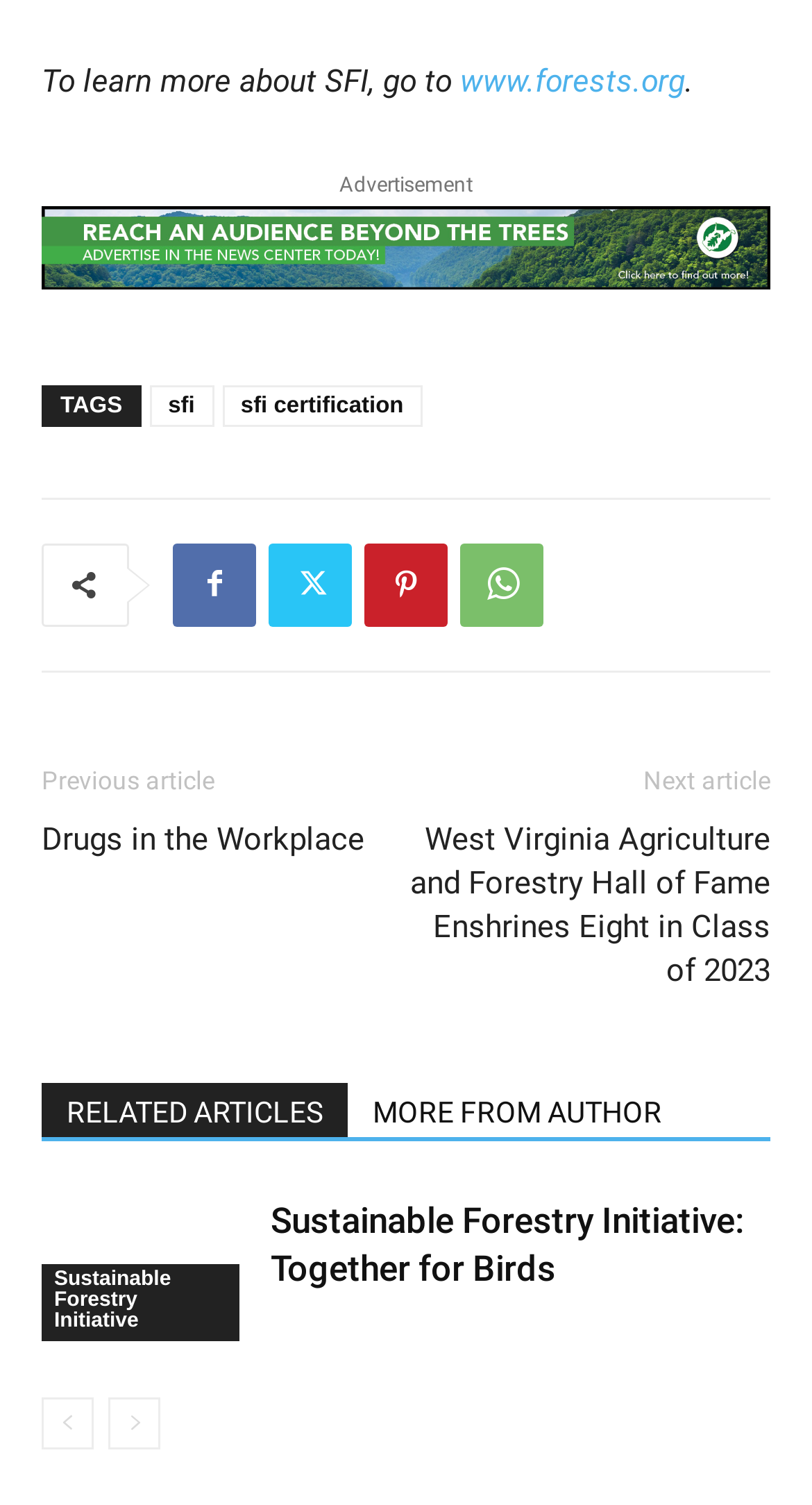Determine the coordinates of the bounding box that should be clicked to complete the instruction: "visit the SFI website". The coordinates should be represented by four float numbers between 0 and 1: [left, top, right, bottom].

[0.567, 0.042, 0.844, 0.066]